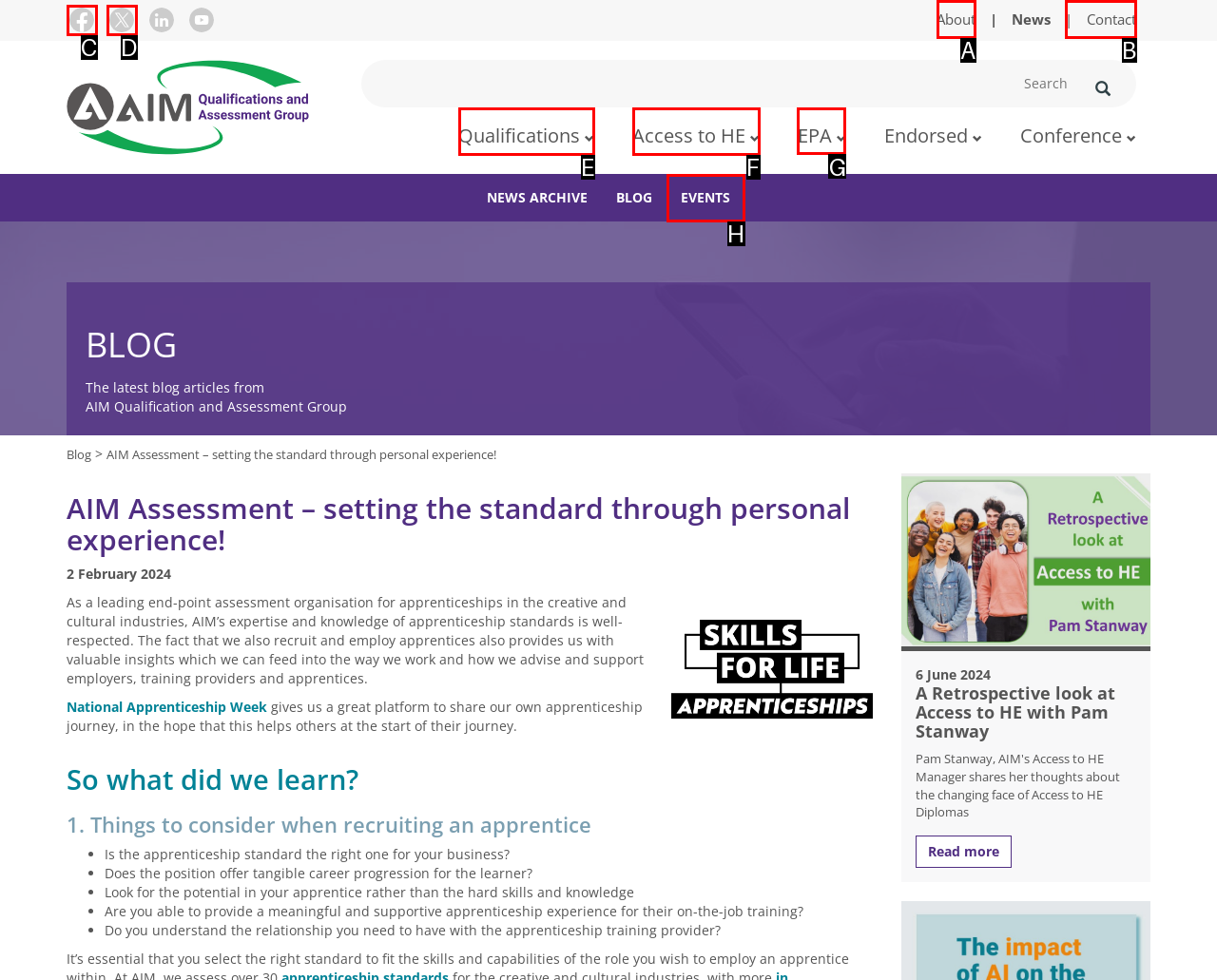Determine which HTML element to click on in order to complete the action: Learn about AIM's EPA activities.
Reply with the letter of the selected option.

G